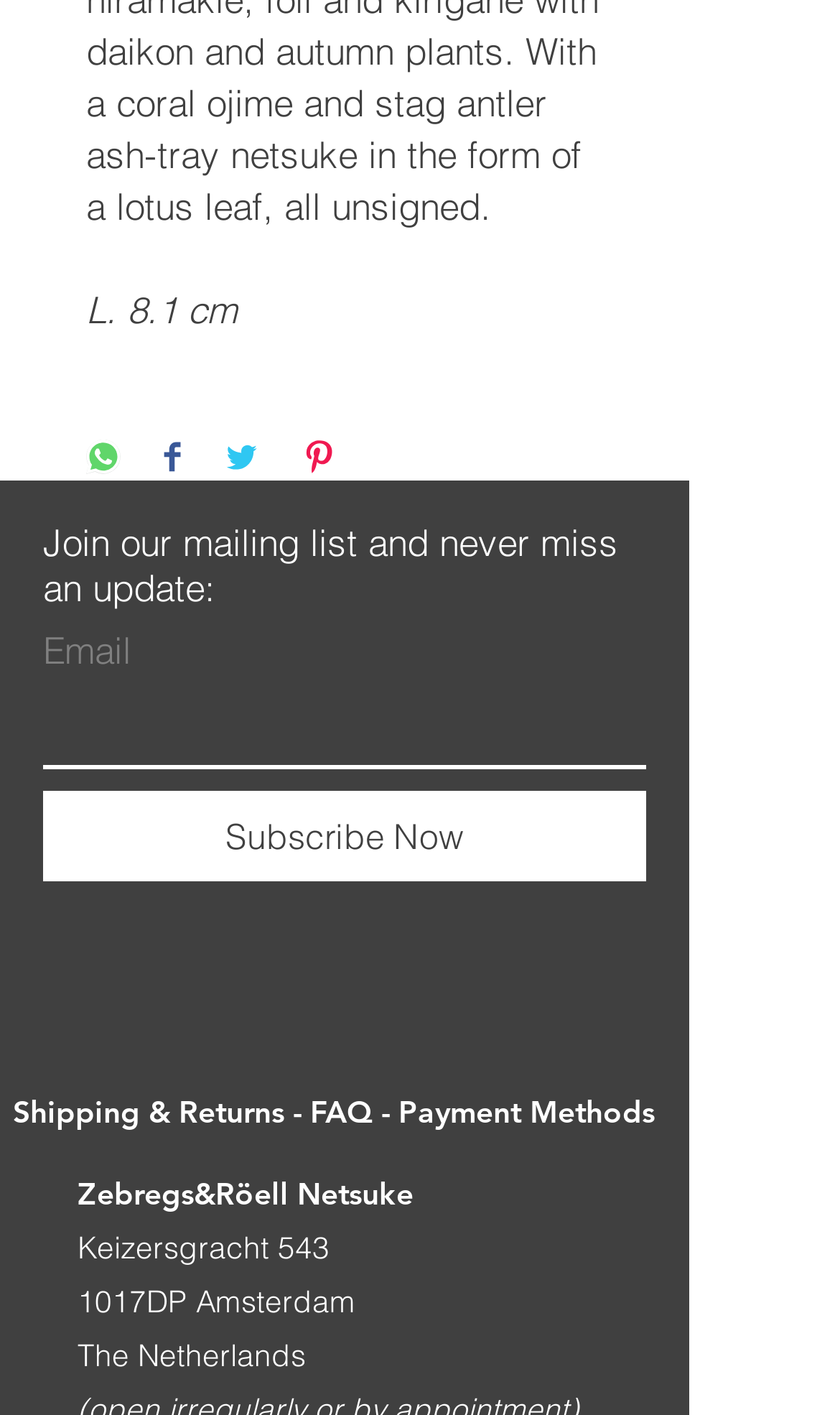How many buttons are there for sharing?
Answer the question with a detailed explanation, including all necessary information.

The question is asking about the number of buttons for sharing. By examining the buttons with the texts 'Share on WhatsApp', 'Share on Facebook', 'Share on Twitter', and 'Pin on Pinterest', we can see that there are 4 buttons for sharing.